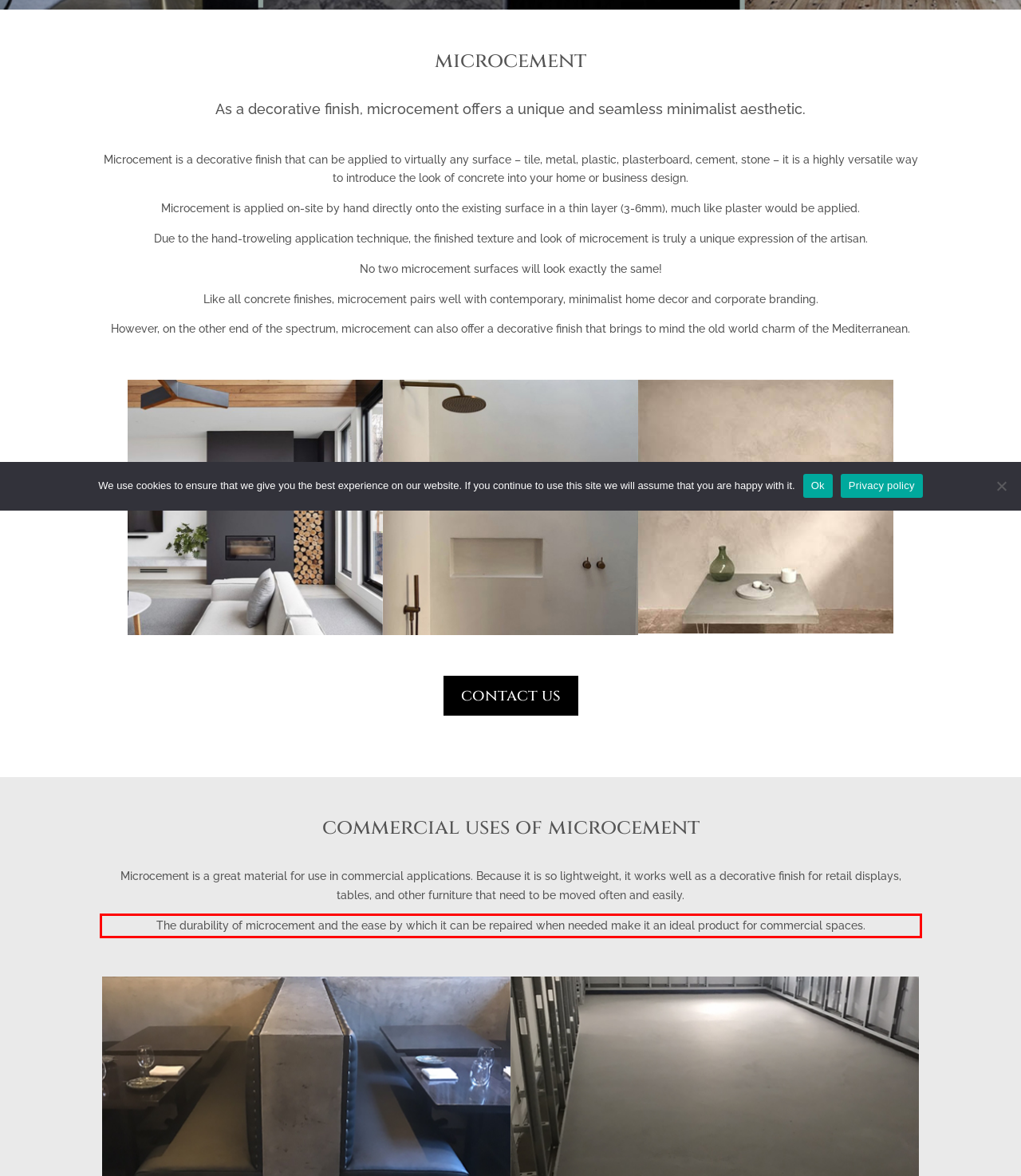There is a UI element on the webpage screenshot marked by a red bounding box. Extract and generate the text content from within this red box.

The durability of microcement and the ease by which it can be repaired when needed make it an ideal product for commercial spaces.